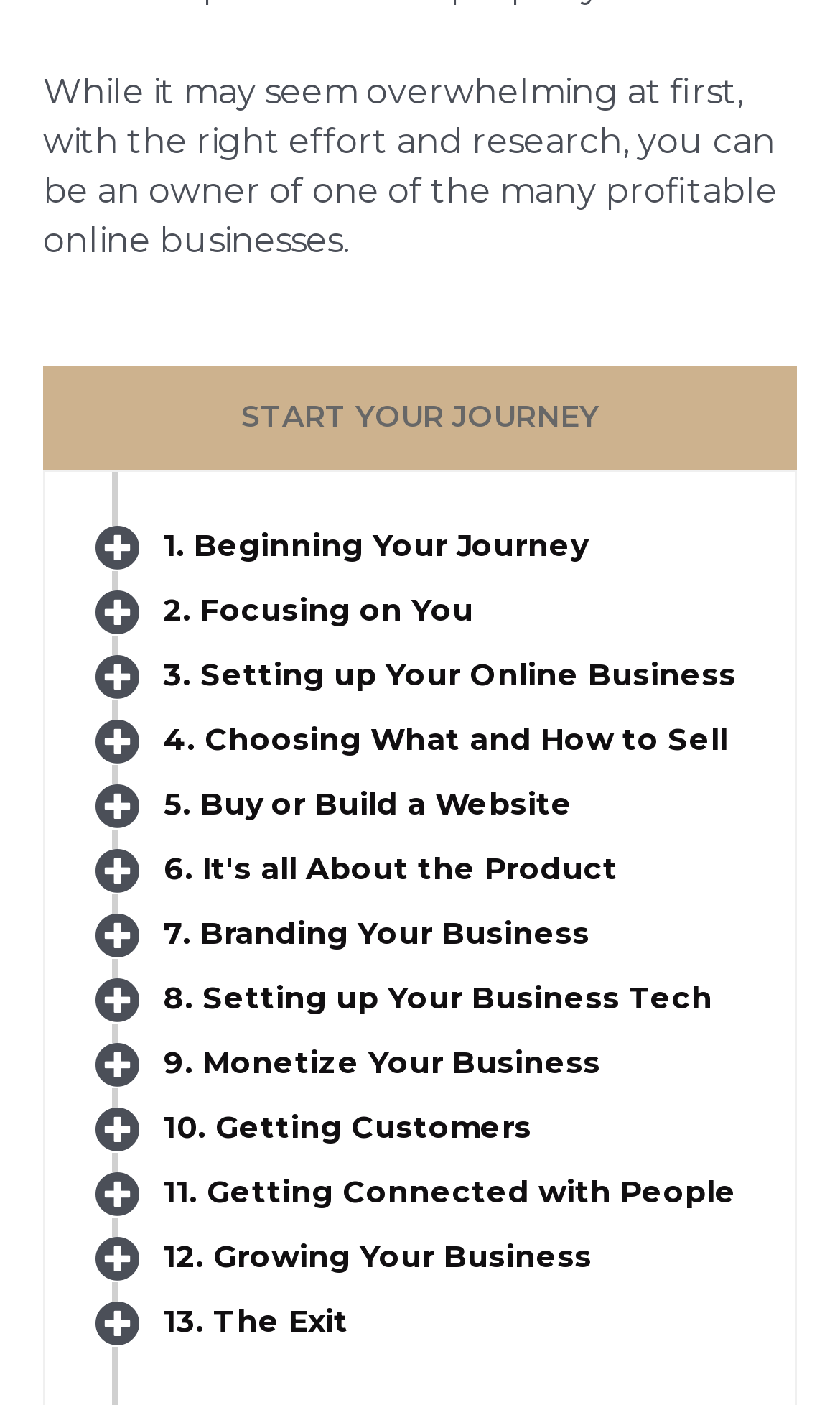Please determine the bounding box coordinates for the UI element described as: "11. Getting Connected with People".

[0.195, 0.834, 0.877, 0.861]